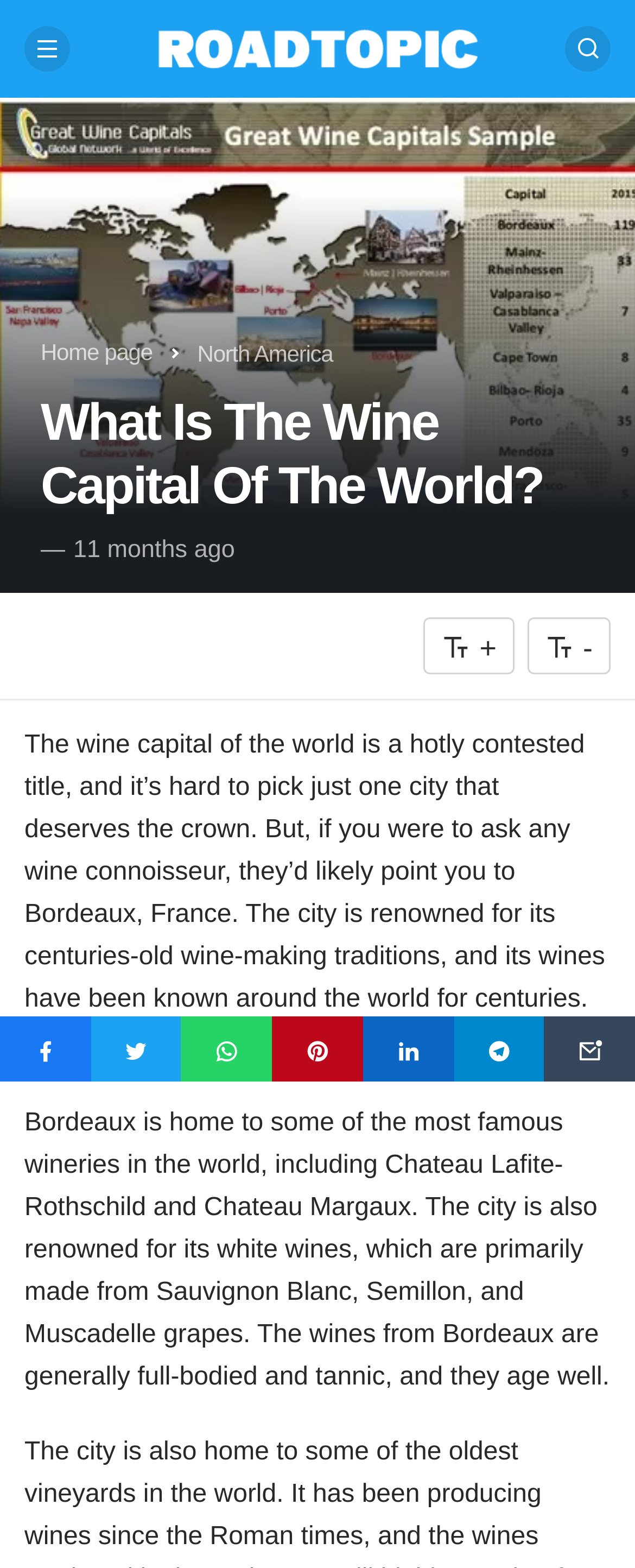Give a short answer to this question using one word or a phrase:
What is the characteristic of wines from Bordeaux?

Full-bodied and tannic